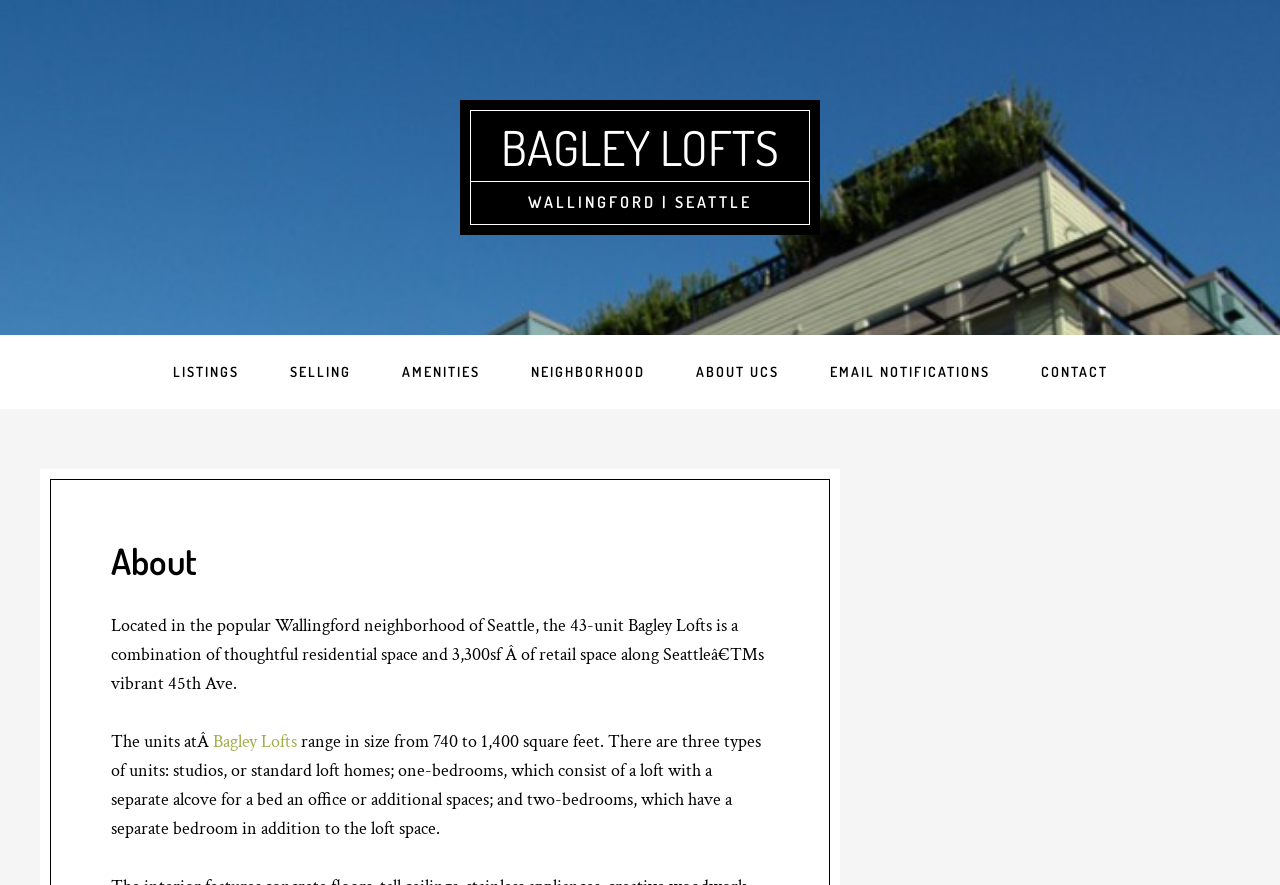Locate the bounding box coordinates of the item that should be clicked to fulfill the instruction: "go to Bagley Lofts homepage".

[0.391, 0.132, 0.609, 0.2]